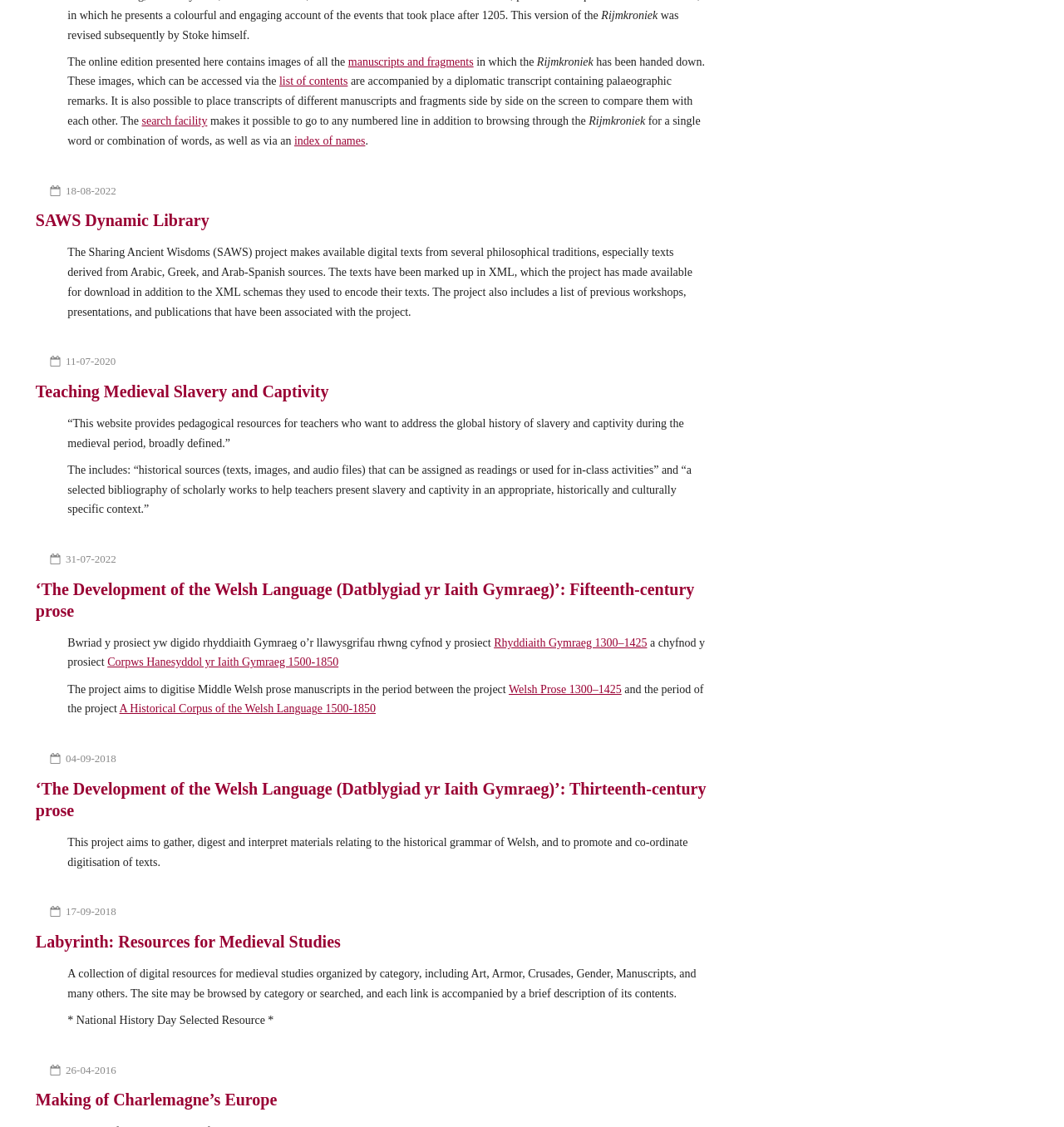Bounding box coordinates are given in the format (top-left x, top-left y, bottom-right x, bottom-right y). All values should be floating point numbers between 0 and 1. Provide the bounding box coordinate for the UI element described as: manuscripts and fragments

[0.327, 0.049, 0.445, 0.06]